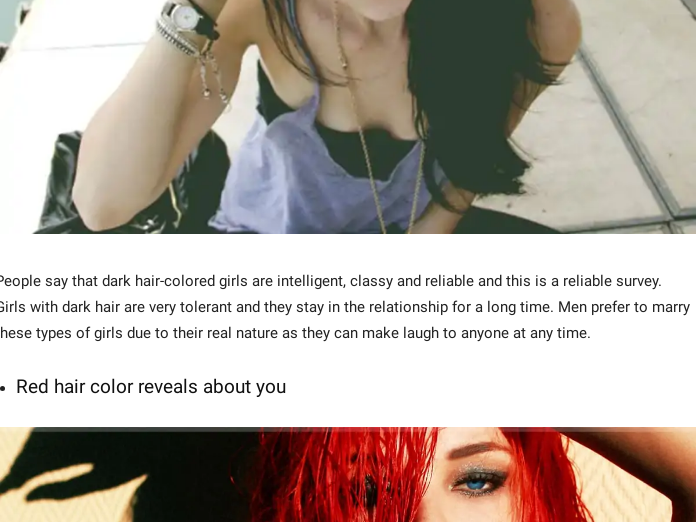What personality traits are associated with women having dark hair?
Using the screenshot, give a one-word or short phrase answer.

Intelligent, classy, reliable